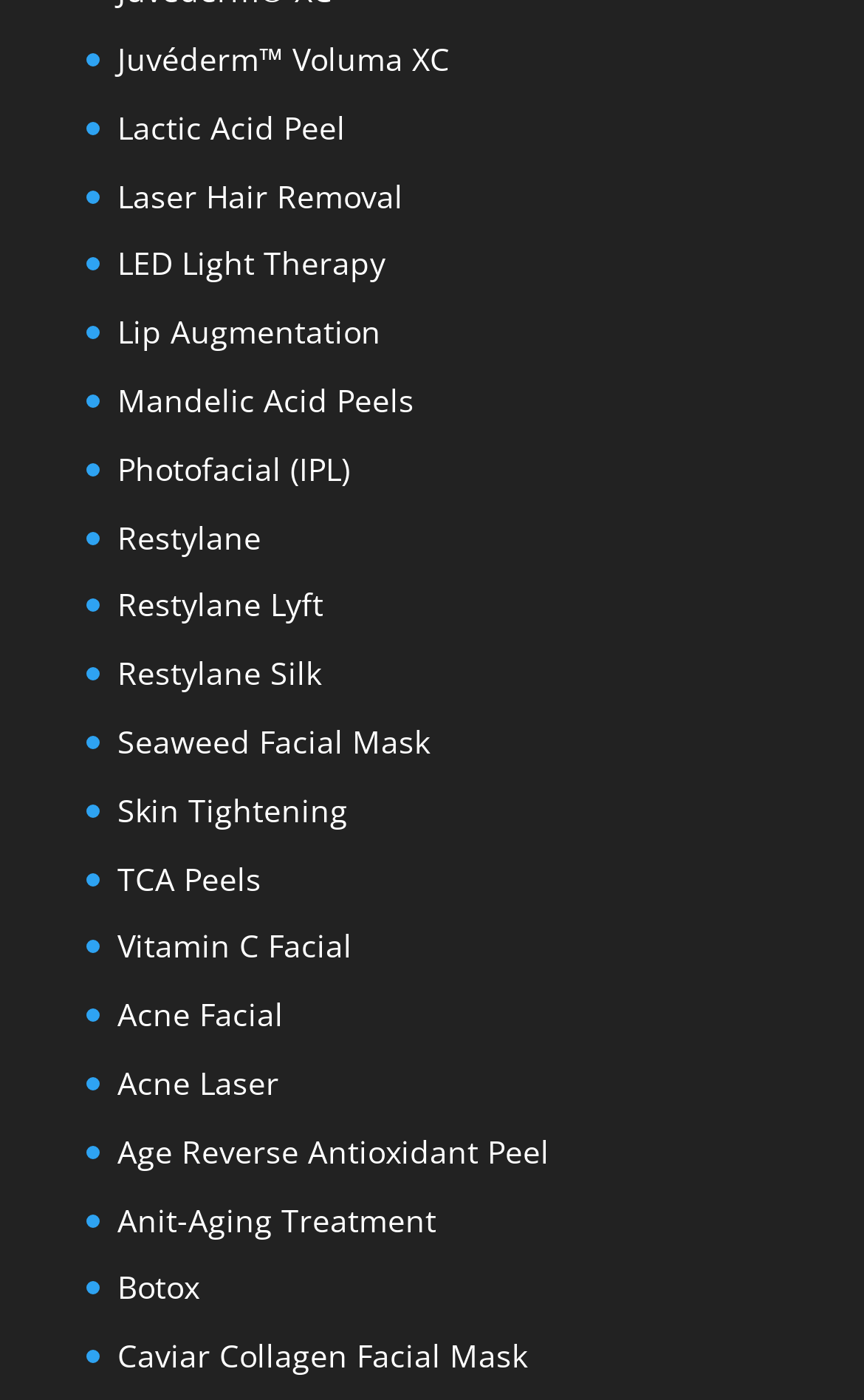Given the following UI element description: "Lactic Acid Peel", find the bounding box coordinates in the webpage screenshot.

[0.136, 0.076, 0.4, 0.106]